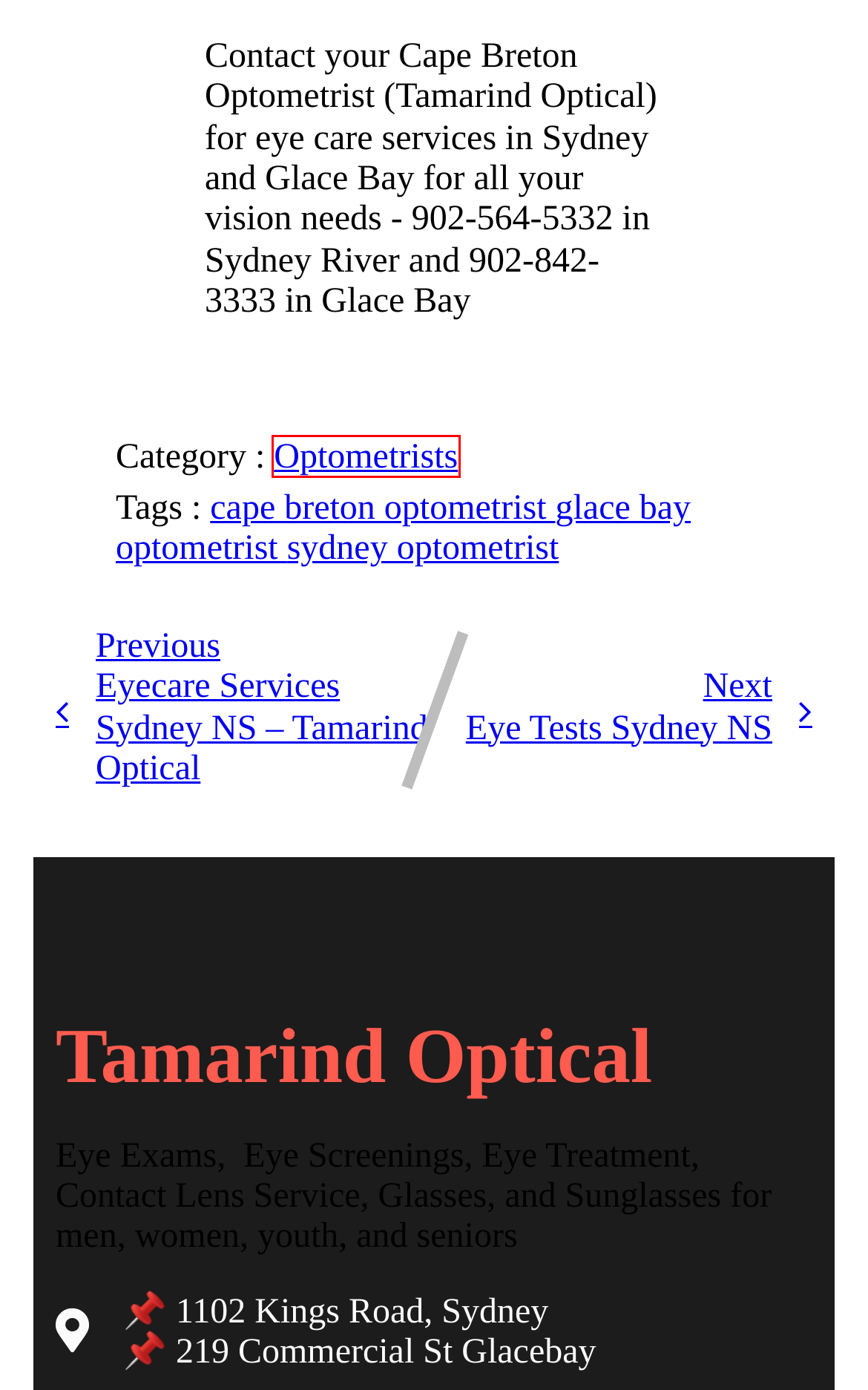You are given a screenshot of a webpage with a red rectangle bounding box around a UI element. Select the webpage description that best matches the new webpage after clicking the element in the bounding box. Here are the candidates:
A. July 30, 2021 - Tamarind Optical Services
B. Home - Tamarind Optical Services Cape Breton
C. Cape Breton Web Design, SEO, Digital Marketing – Web Design and Marketing Specialists in Cape Breton
D. tamopt - Tamarind Optical Services
E. cape breton optometrist - Tamarind Optical Services
F. Optometrists - Tamarind Optical Services
G. glace bay optometrist - Tamarind Optical Services
H. Eyecare Services Sydney NS - Tamarind Optical - Tamarind Optical Services

F